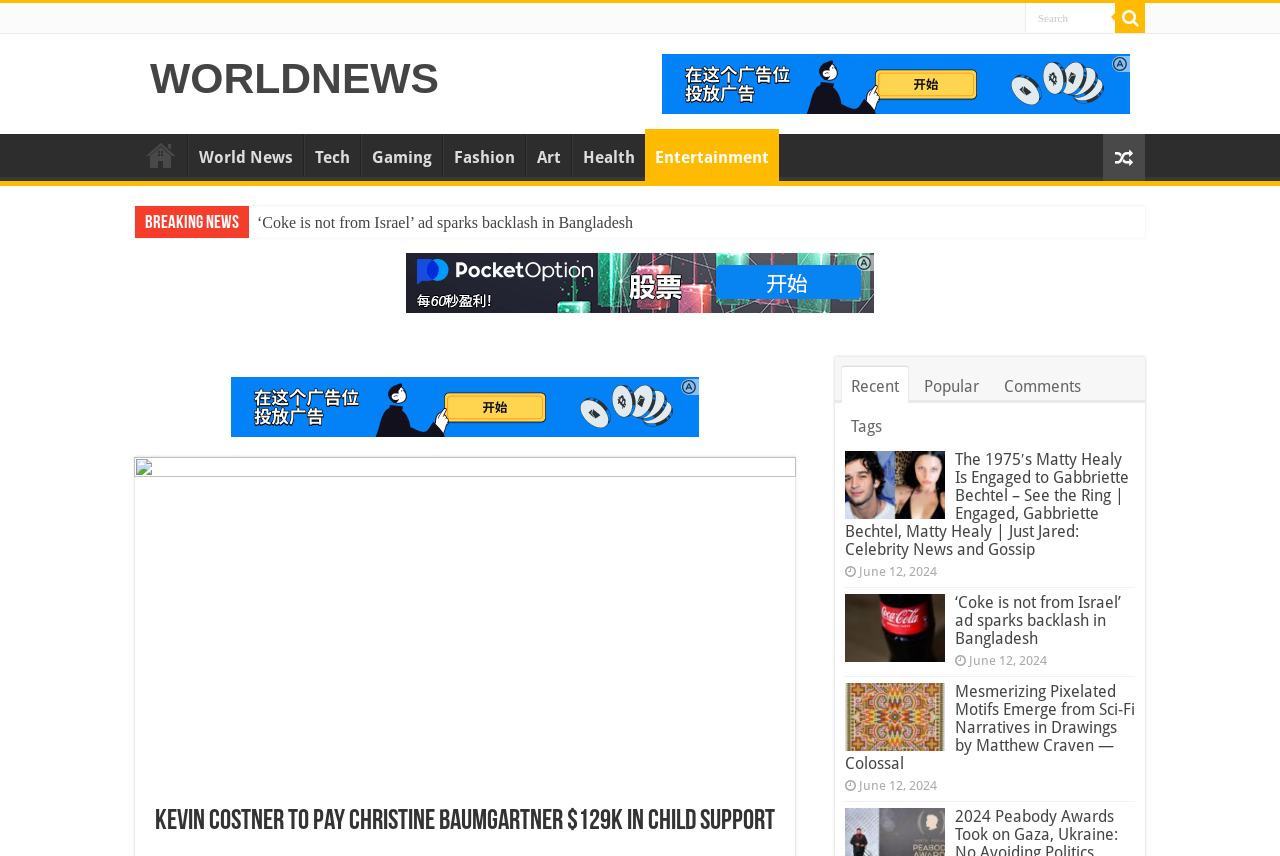Determine the bounding box coordinates of the section I need to click to execute the following instruction: "Go to WORLDNEWS homepage". Provide the coordinates as four float numbers between 0 and 1, i.e., [left, top, right, bottom].

[0.117, 0.063, 0.343, 0.12]